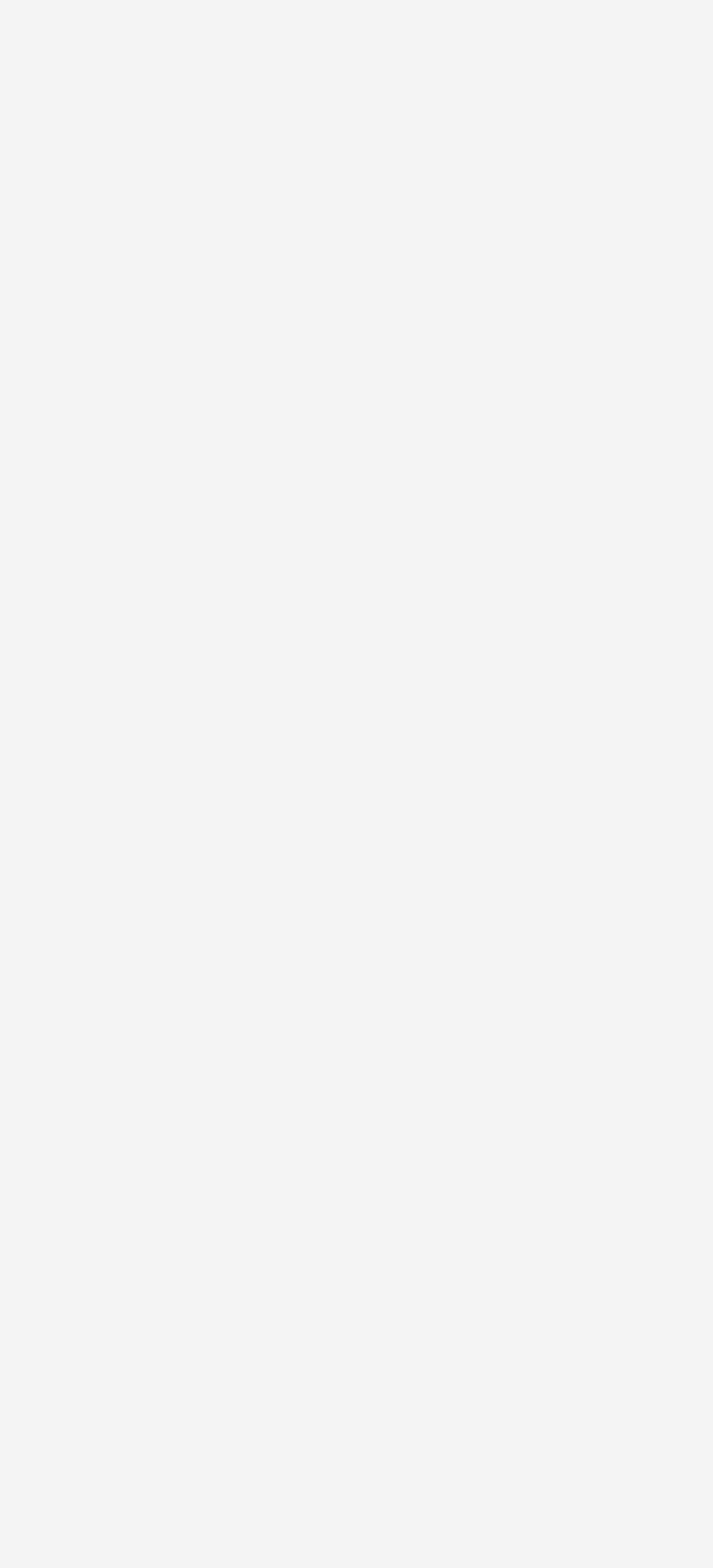Examine the image carefully and respond to the question with a detailed answer: 
Who is the author of the second reply?

The author of the second reply is 'Boo L.' as indicated by the link element with the text 'Boo L.' corresponding to the second reply.